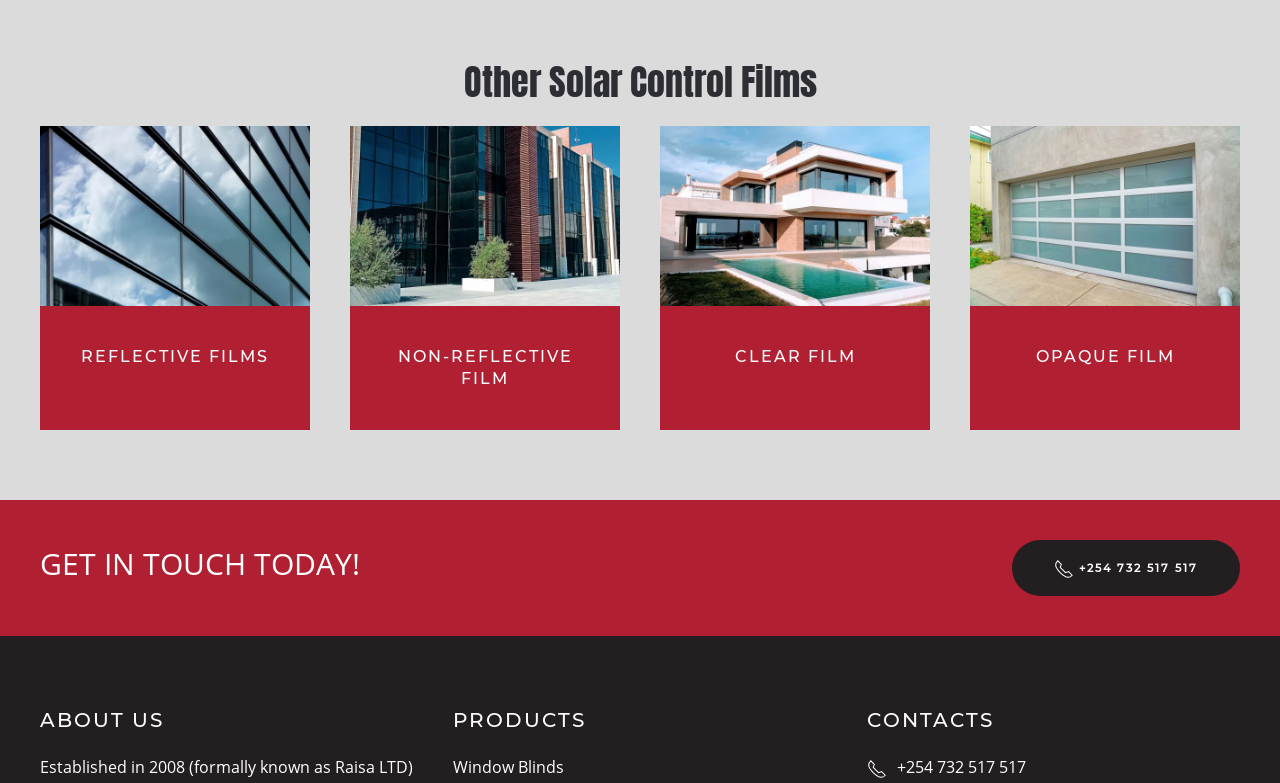What is the first type of solar control film?
Provide a concise answer using a single word or phrase based on the image.

REFLECTIVE FILMS